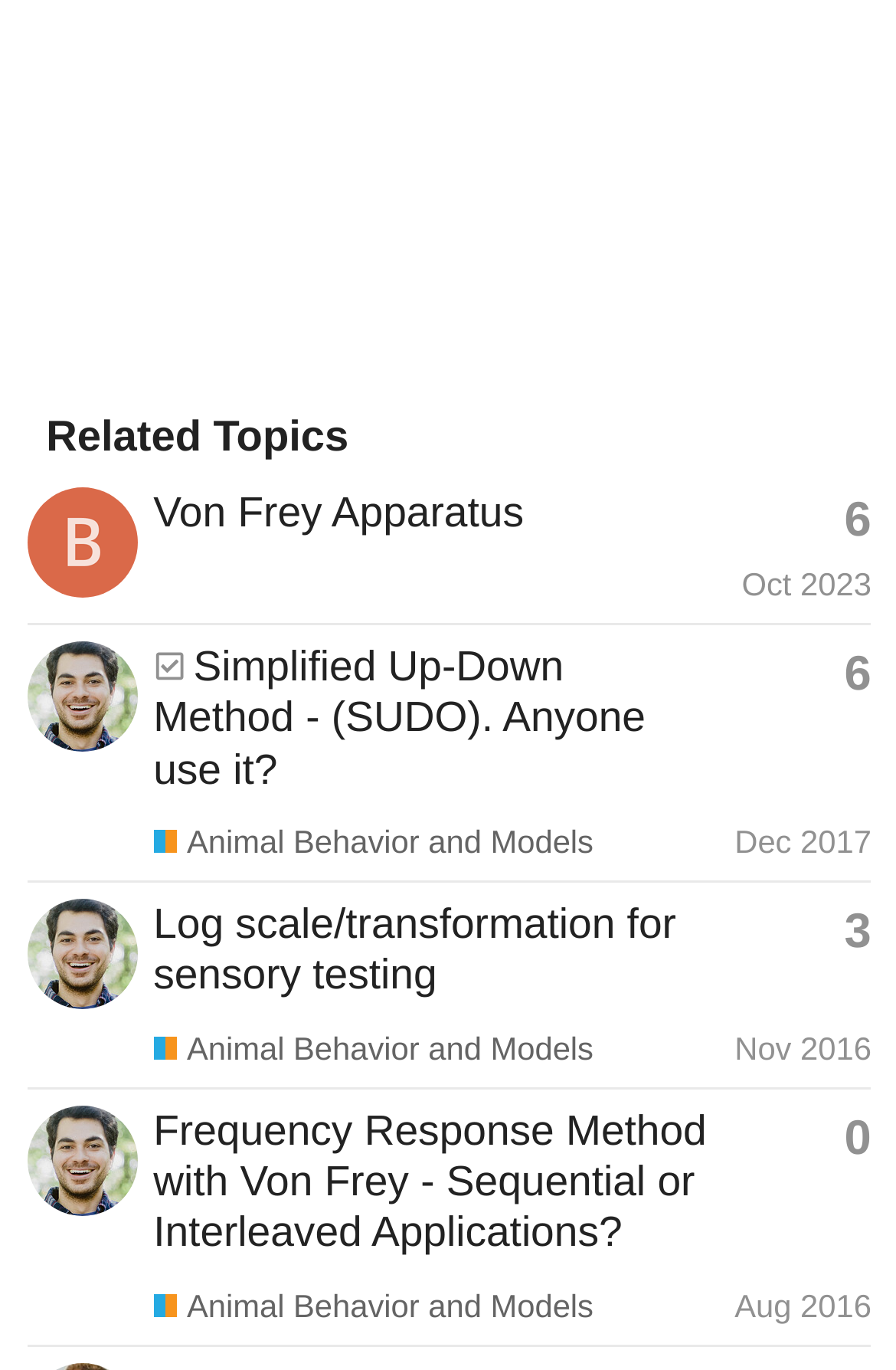What is the category of the second topic?
Please provide a detailed and thorough answer to the question.

I determined the answer by looking at the second row in the webpage, which contains a link element with the text 'Animal Behavior and Models'. This suggests that the category of the second topic is Animal Behavior and Models.